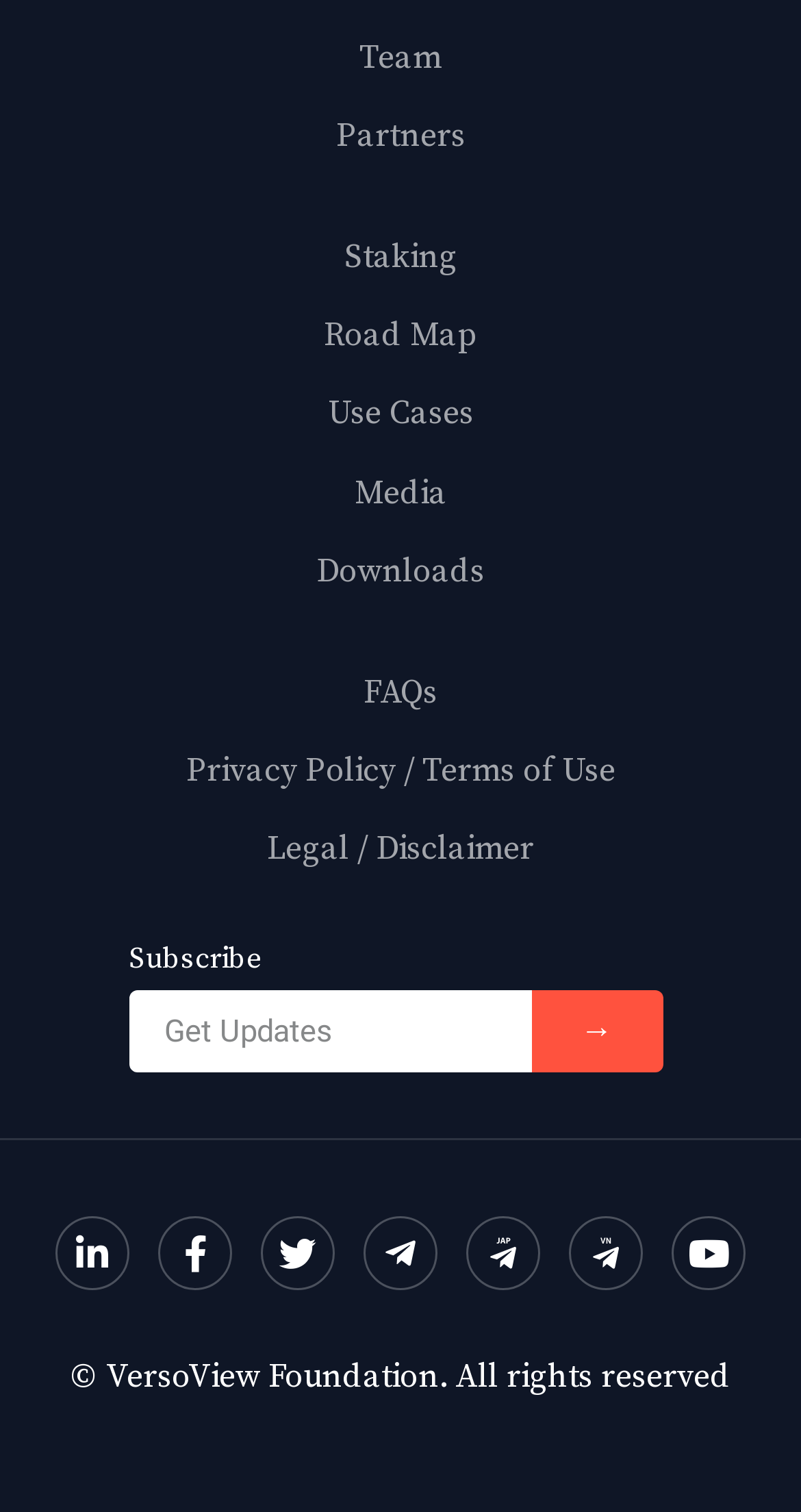Identify the bounding box of the UI element that matches this description: "parent_node: Subscribe name="form_fields[email]" placeholder="Get Updates"".

[0.162, 0.655, 0.663, 0.709]